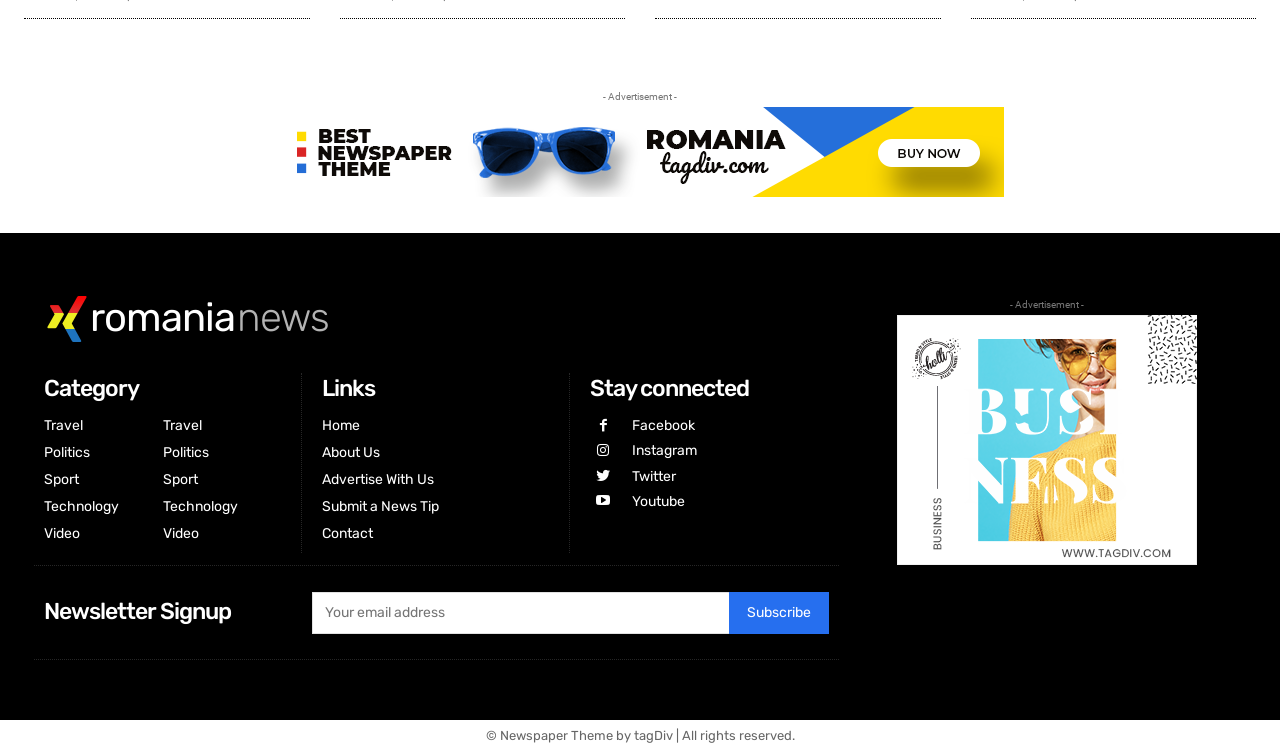Bounding box coordinates are to be given in the format (top-left x, top-left y, bottom-right x, bottom-right y). All values must be floating point numbers between 0 and 1. Provide the bounding box coordinate for the UI element described as: Home

[0.252, 0.555, 0.281, 0.578]